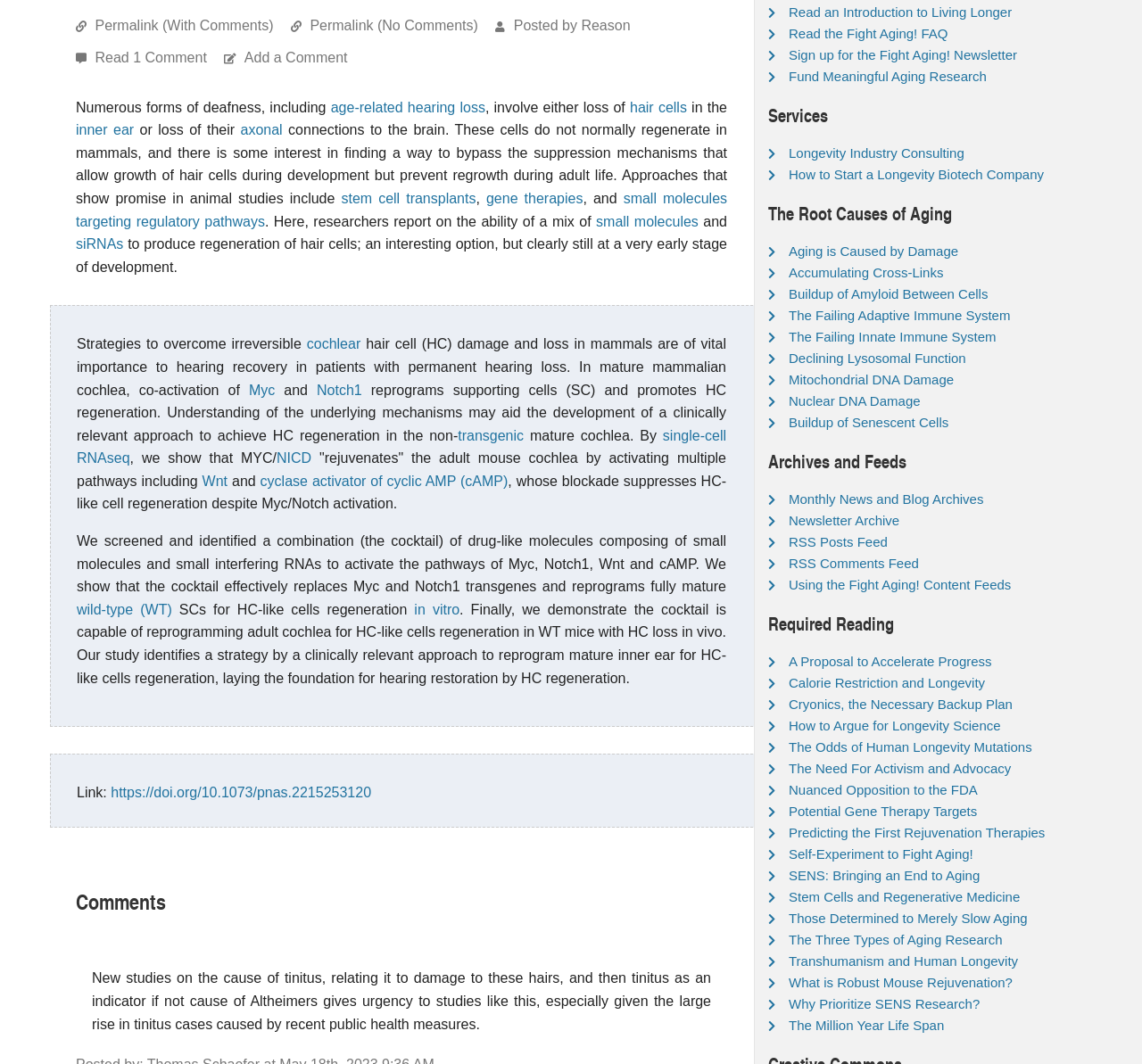Locate the bounding box of the UI element described in the following text: "small molecules".

[0.522, 0.201, 0.612, 0.215]